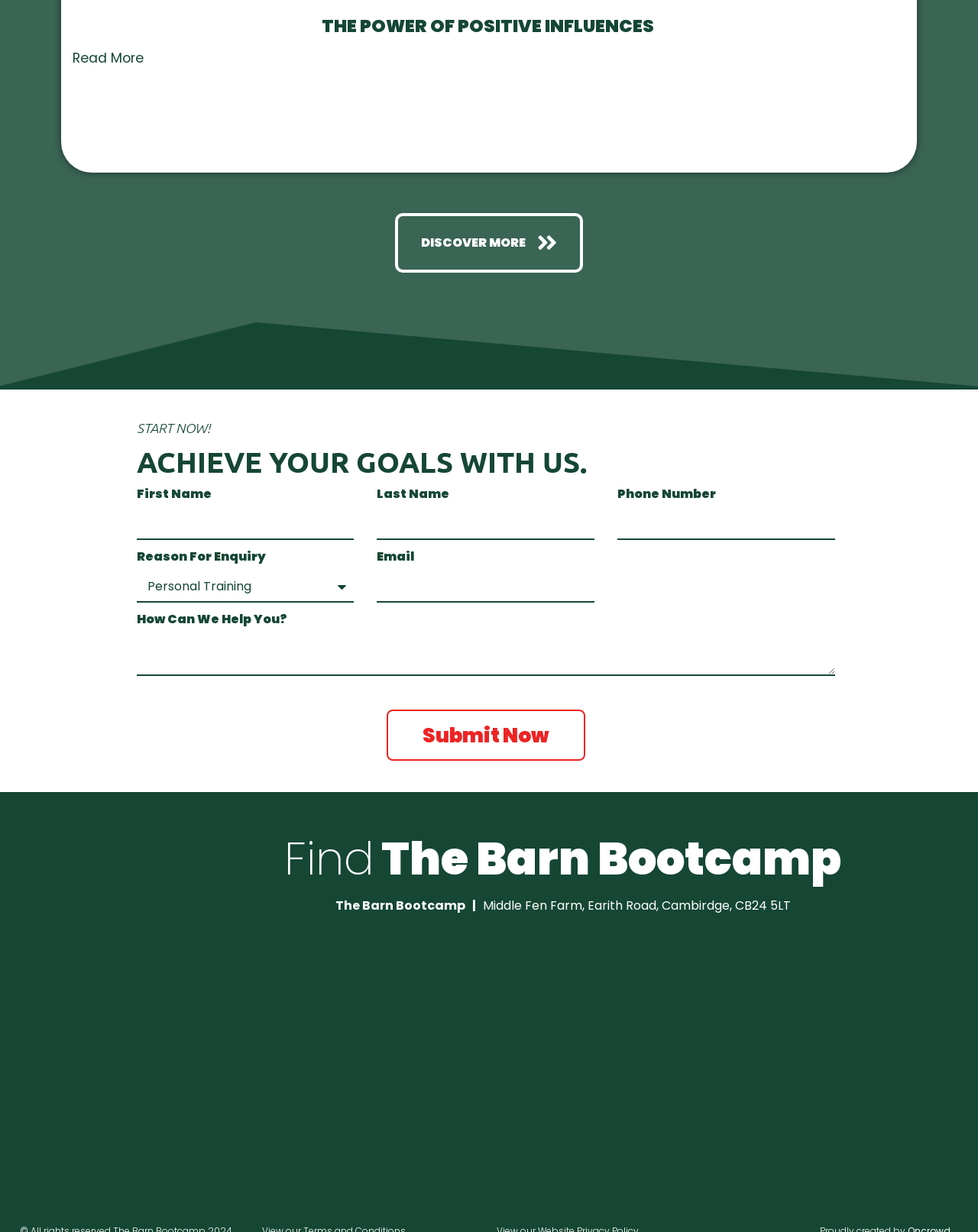Find the bounding box coordinates corresponding to the UI element with the description: "alt="Barn bootcamp logo"". The coordinates should be formatted as [left, top, right, bottom], with values as floats between 0 and 1.

[0.48, 0.11, 0.513, 0.14]